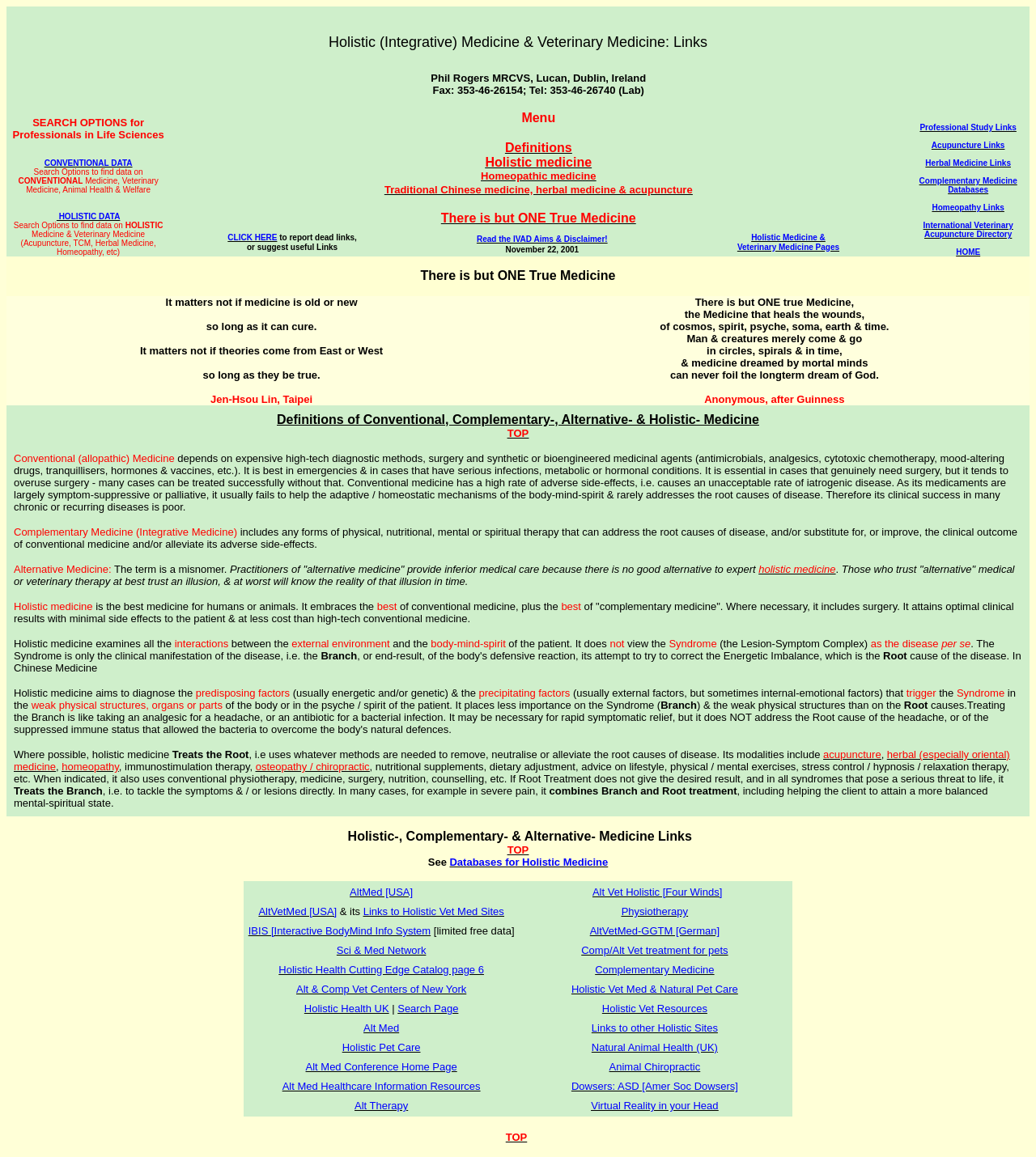Please determine the bounding box coordinates of the clickable area required to carry out the following instruction: "Explore Acupuncture Links". The coordinates must be four float numbers between 0 and 1, represented as [left, top, right, bottom].

[0.899, 0.122, 0.97, 0.129]